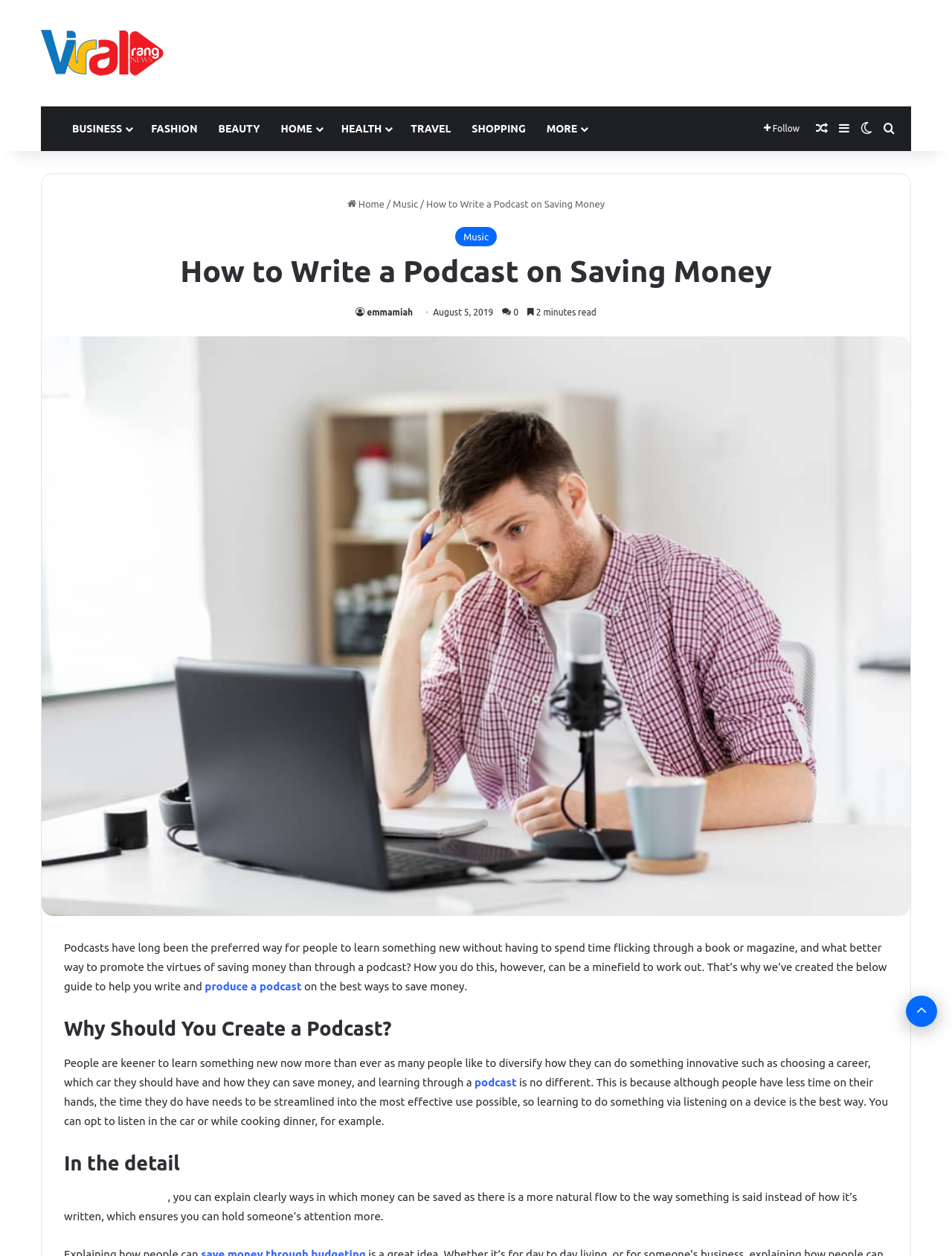Explain the contents of the webpage comprehensively.

This webpage is about writing a podcast on saving money. At the top, there is a logo "Viral Rang" with a link to the website's homepage. Below the logo, there is a primary navigation menu with links to various categories such as "BUSINESS", "FASHION", "BEAUTY", and more. 

On the left side, there is a header section with links to "Home", "Music", and a breadcrumb trail showing the current page's title "How to Write a Podcast on Saving Money". Below the header, there is a large image related to the topic.

The main content of the webpage is divided into sections. The first section has a heading "How to Write a Podcast on Saving Money" and a brief introduction to the topic, explaining the benefits of creating a podcast to promote saving money. 

The next section has a heading "Why Should You Create a Podcast?" and discusses the reasons why people prefer learning through podcasts. 

The following section has a heading "In the detail" and explains how a podcast can effectively convey ways to save money. 

At the bottom of the page, there is a "Back to top" button. Throughout the page, there are various links to other articles and categories, as well as a search bar and other navigation links.